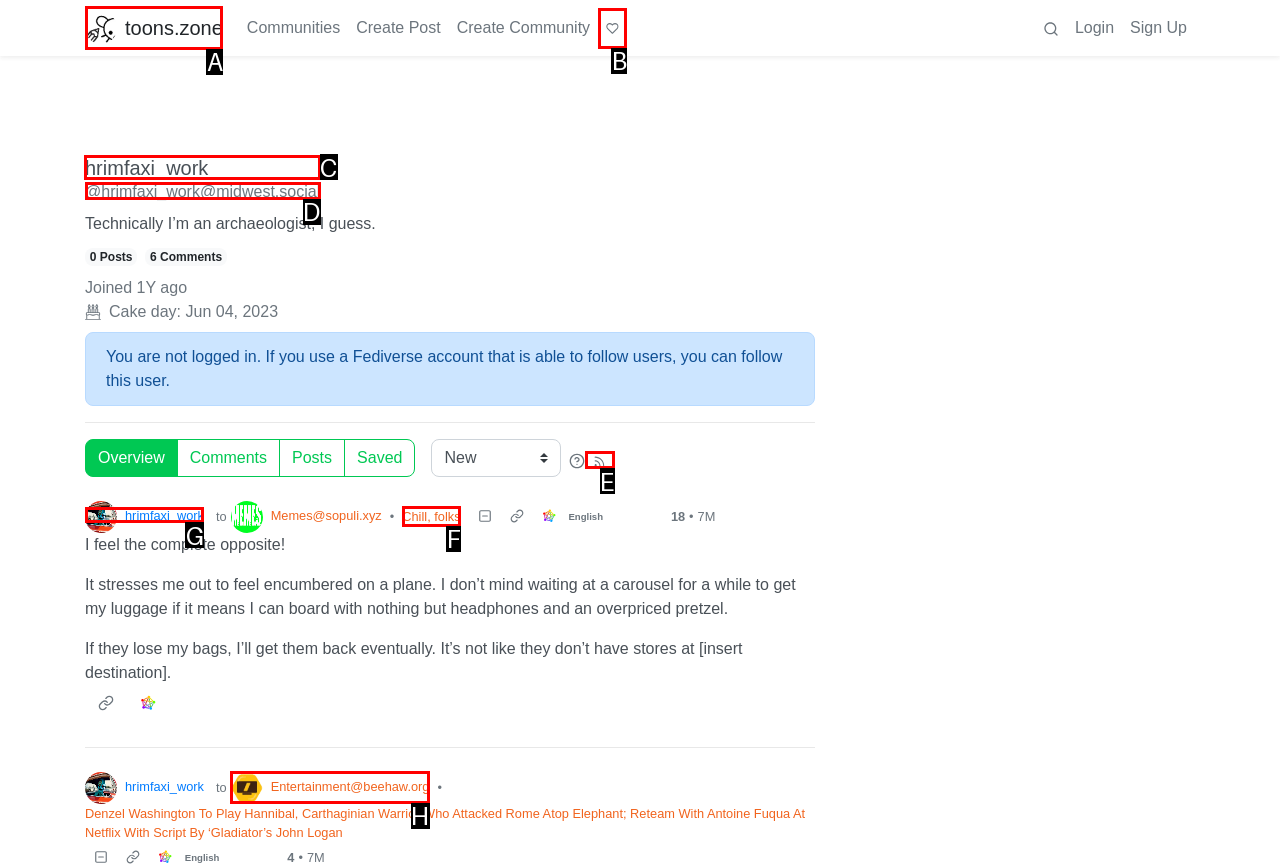Identify the correct HTML element to click to accomplish this task: View the user's profile
Respond with the letter corresponding to the correct choice.

C